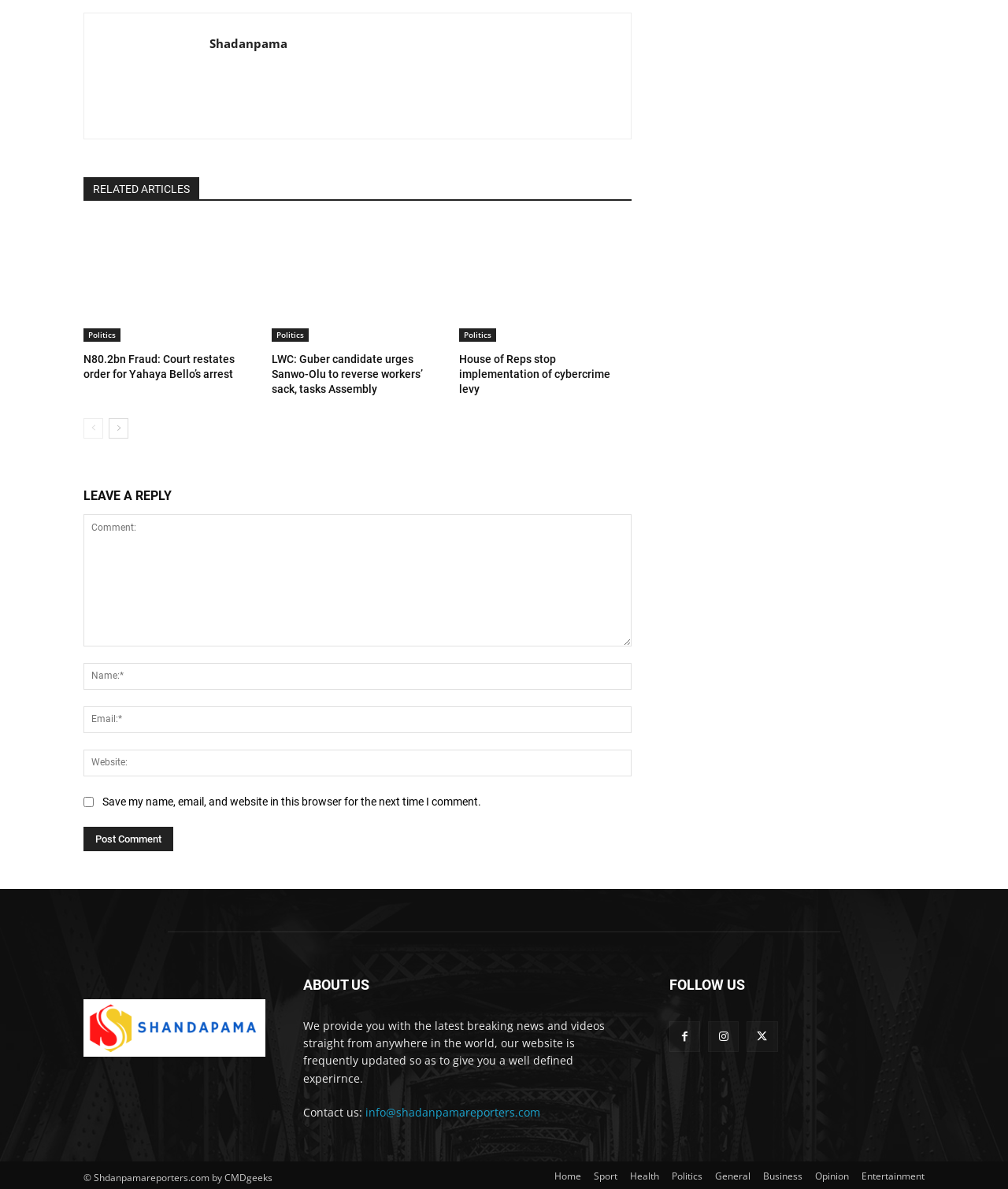What is the purpose of the website?
Based on the image content, provide your answer in one word or a short phrase.

To provide latest breaking news and videos